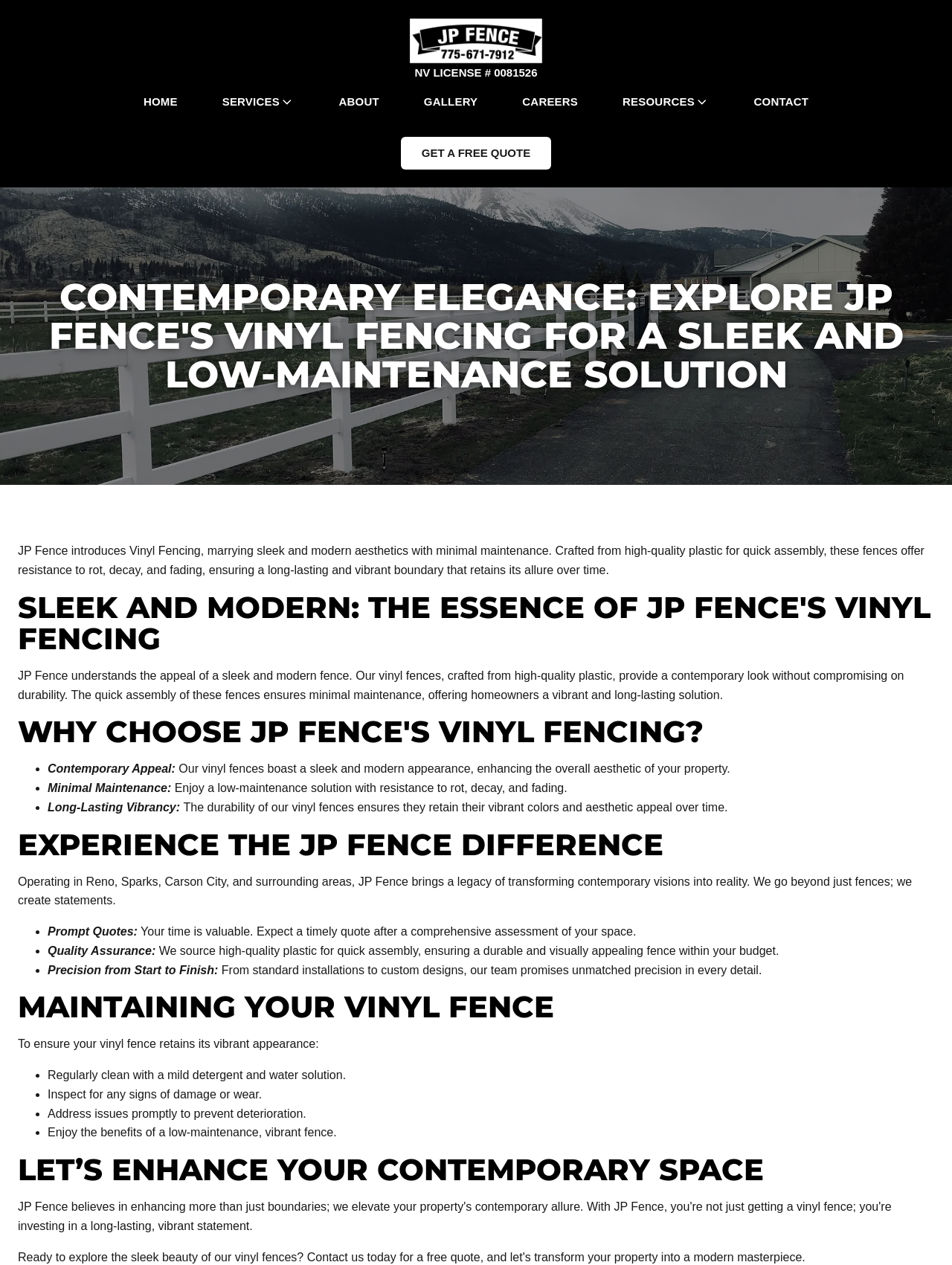Locate the bounding box coordinates of the item that should be clicked to fulfill the instruction: "Explore 'SERVICES'".

[0.222, 0.065, 0.321, 0.097]